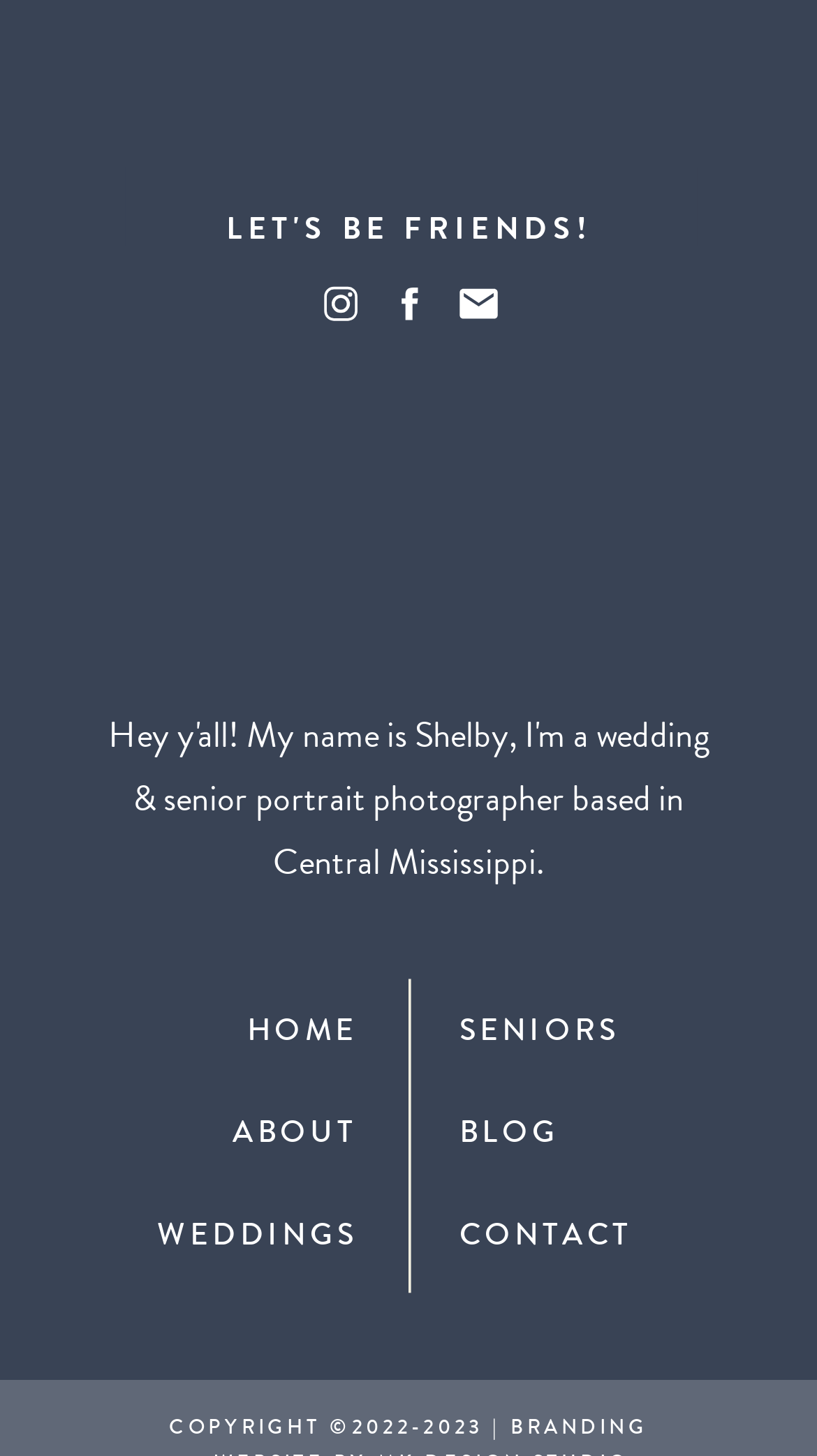Based on the element description, predict the bounding box coordinates (top-left x, top-left y, bottom-right x, bottom-right y) for the UI element in the screenshot: parent_node: CONTACT

[0.391, 0.192, 0.444, 0.225]